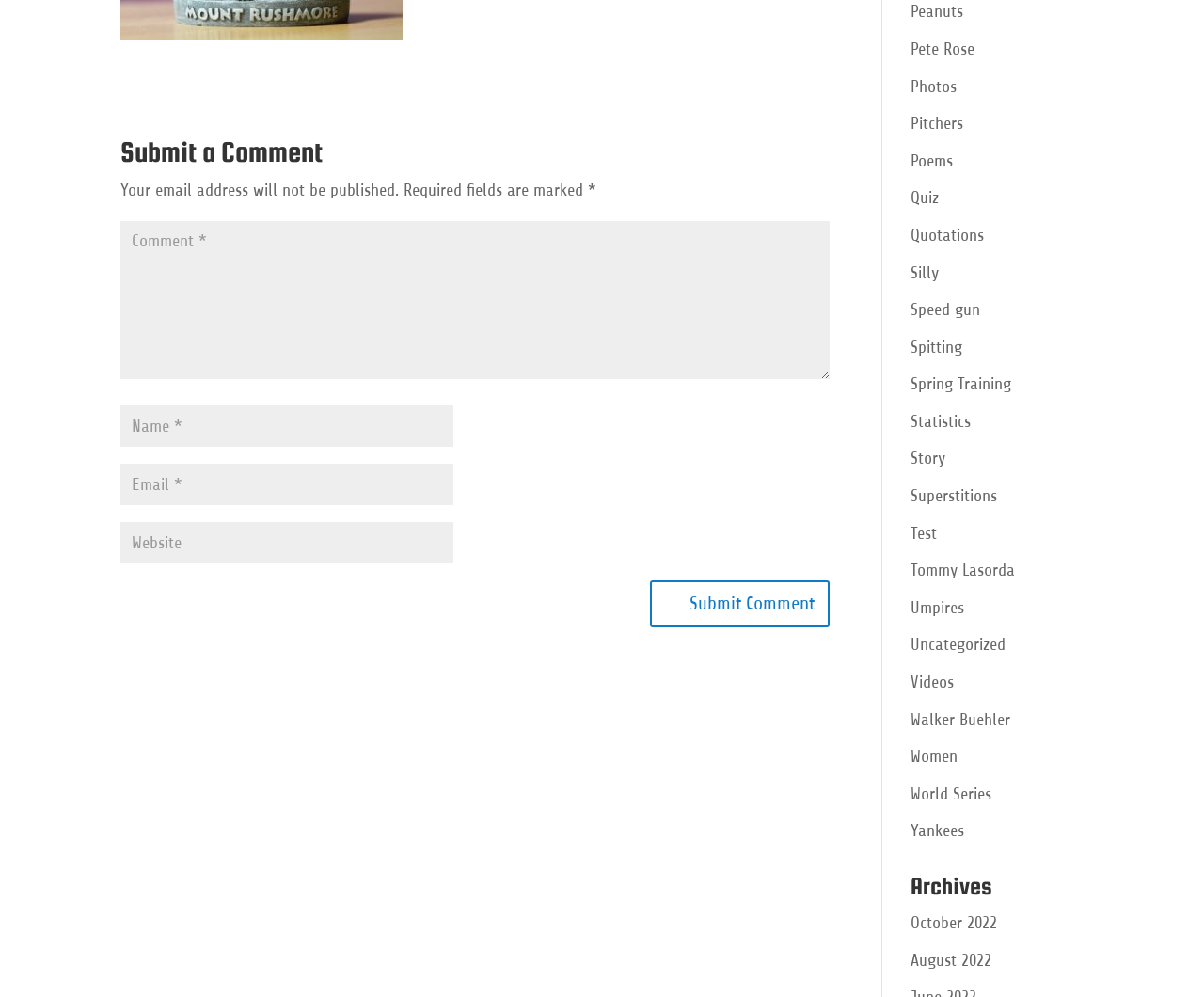How many links are there in the webpage?
Kindly offer a comprehensive and detailed response to the question.

There are 30 links in the webpage, including links to categories like 'Peanuts', 'Pete Rose', 'Photos', etc., and links to archives like 'October 2022', 'August 2022', etc.